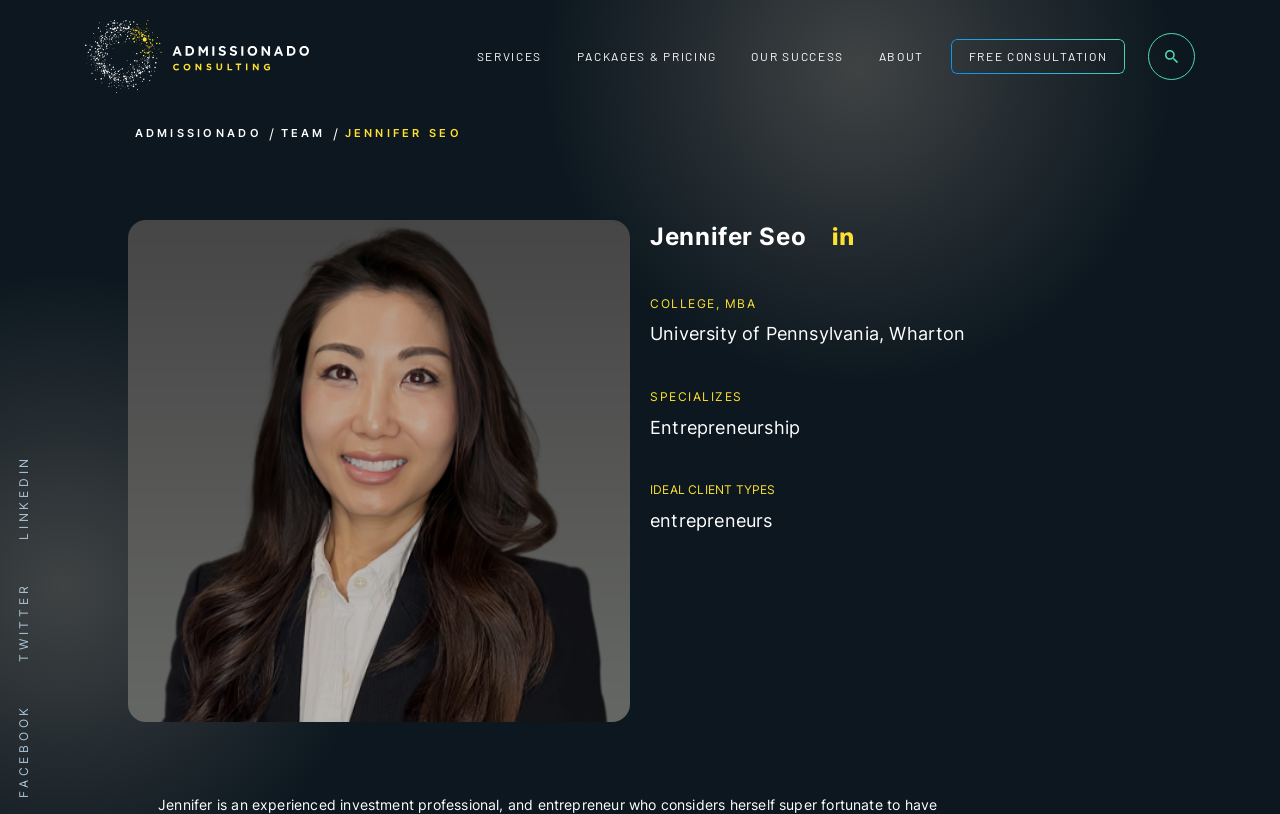How many social media links are present?
Could you answer the question in a detailed manner, providing as much information as possible?

The webpage has three social media links, namely 'FACEBOOK', 'TWITTER', and 'LINKEDIN', which are located at the bottom of the page.